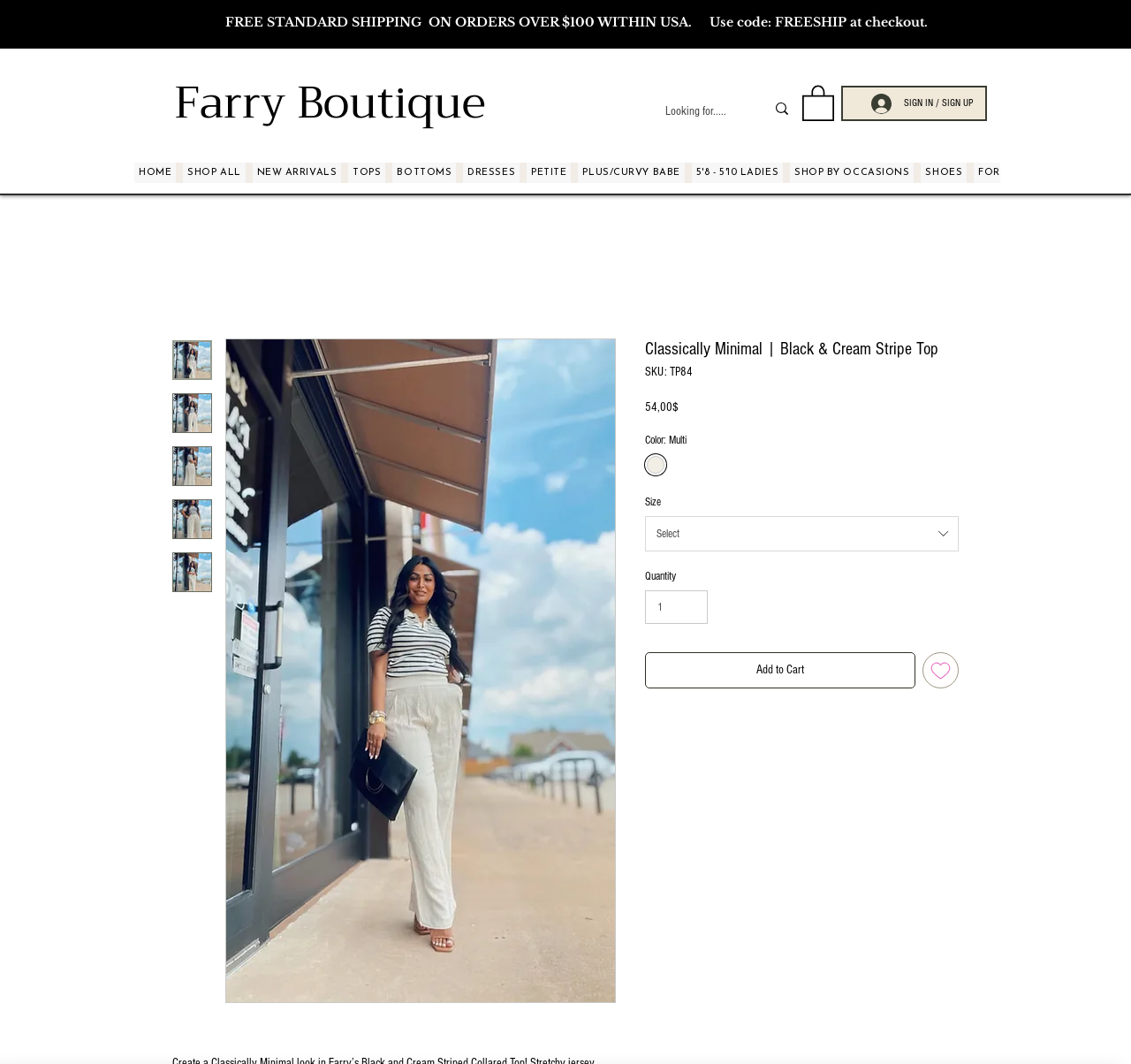Please reply to the following question using a single word or phrase: 
What is the price of the Classically Minimal top?

$54.00